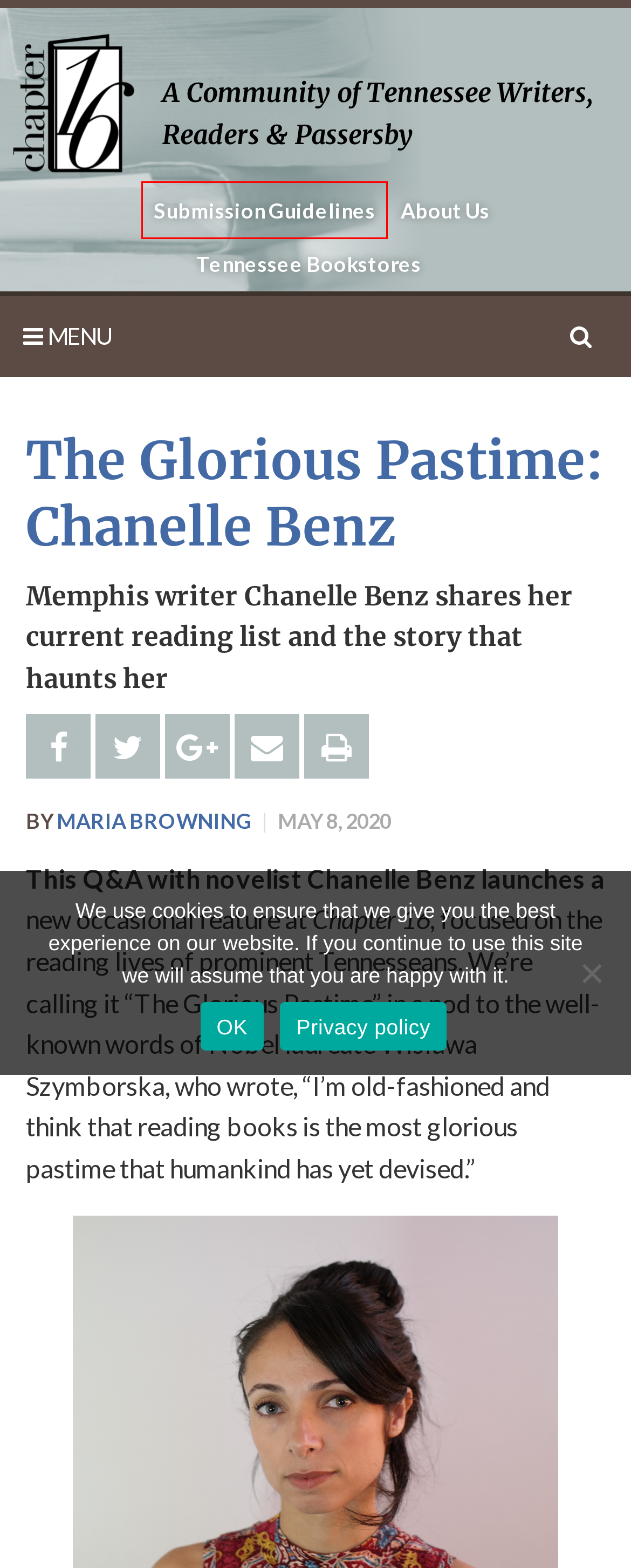You are looking at a screenshot of a webpage with a red bounding box around an element. Determine the best matching webpage description for the new webpage resulting from clicking the element in the red bounding box. Here are the descriptions:
A. Privacy Policy | Chapter 16
B. The Body as Storyteller | Chapter 16
C. Copyright | Chapter 16
D. Tennessee Bookstores | Chapter 16
E. Taking Real Action | Chapter 16
F. Submission Guidelines | Chapter 16
G. Looking Back on 50 Years of Tennessee Books | Chapter 16
H. About Us | Chapter 16

F